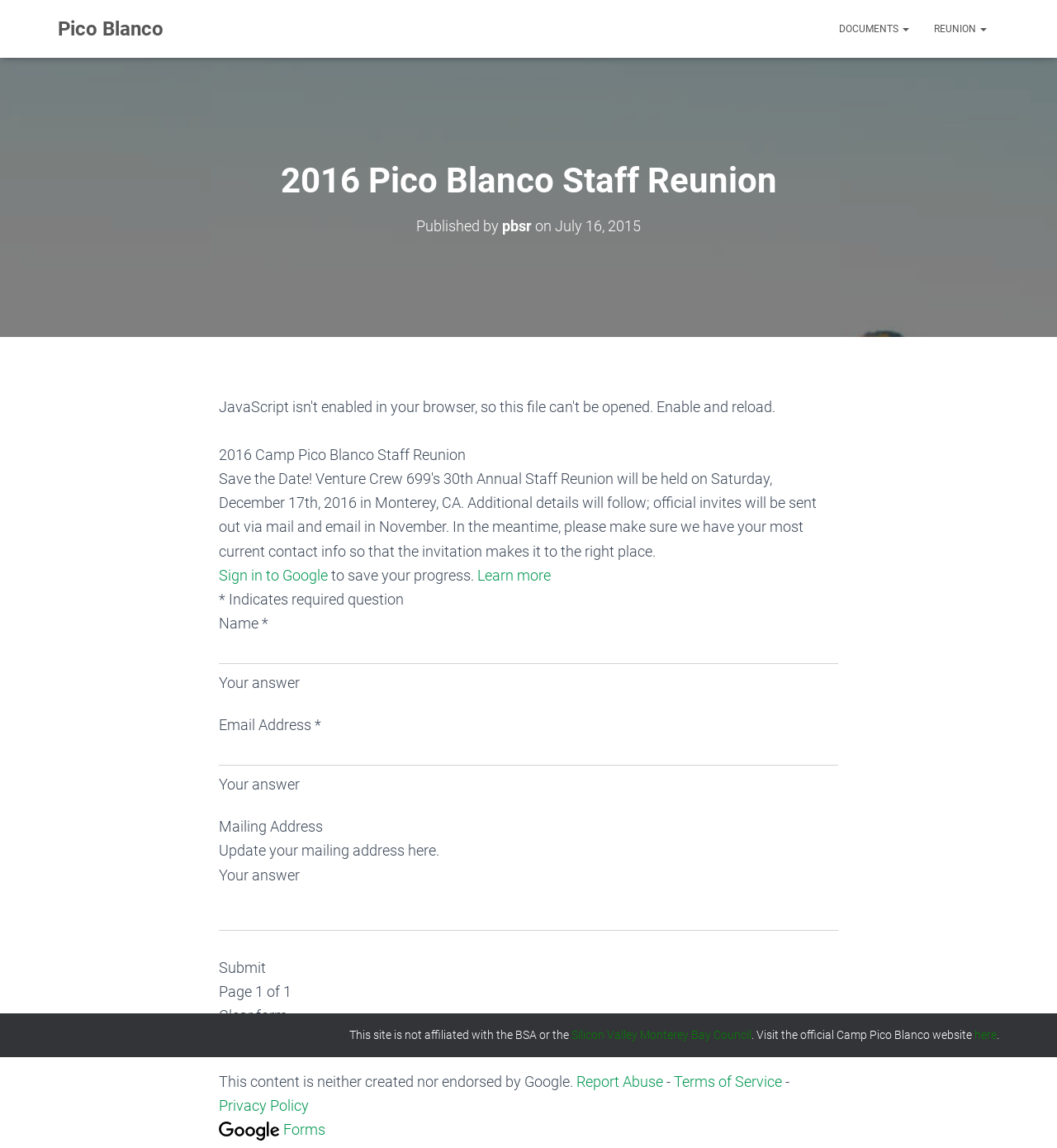Provide the bounding box coordinates for the UI element that is described by this text: "Sign in to Google". The coordinates should be in the form of four float numbers between 0 and 1: [left, top, right, bottom].

[0.207, 0.493, 0.31, 0.508]